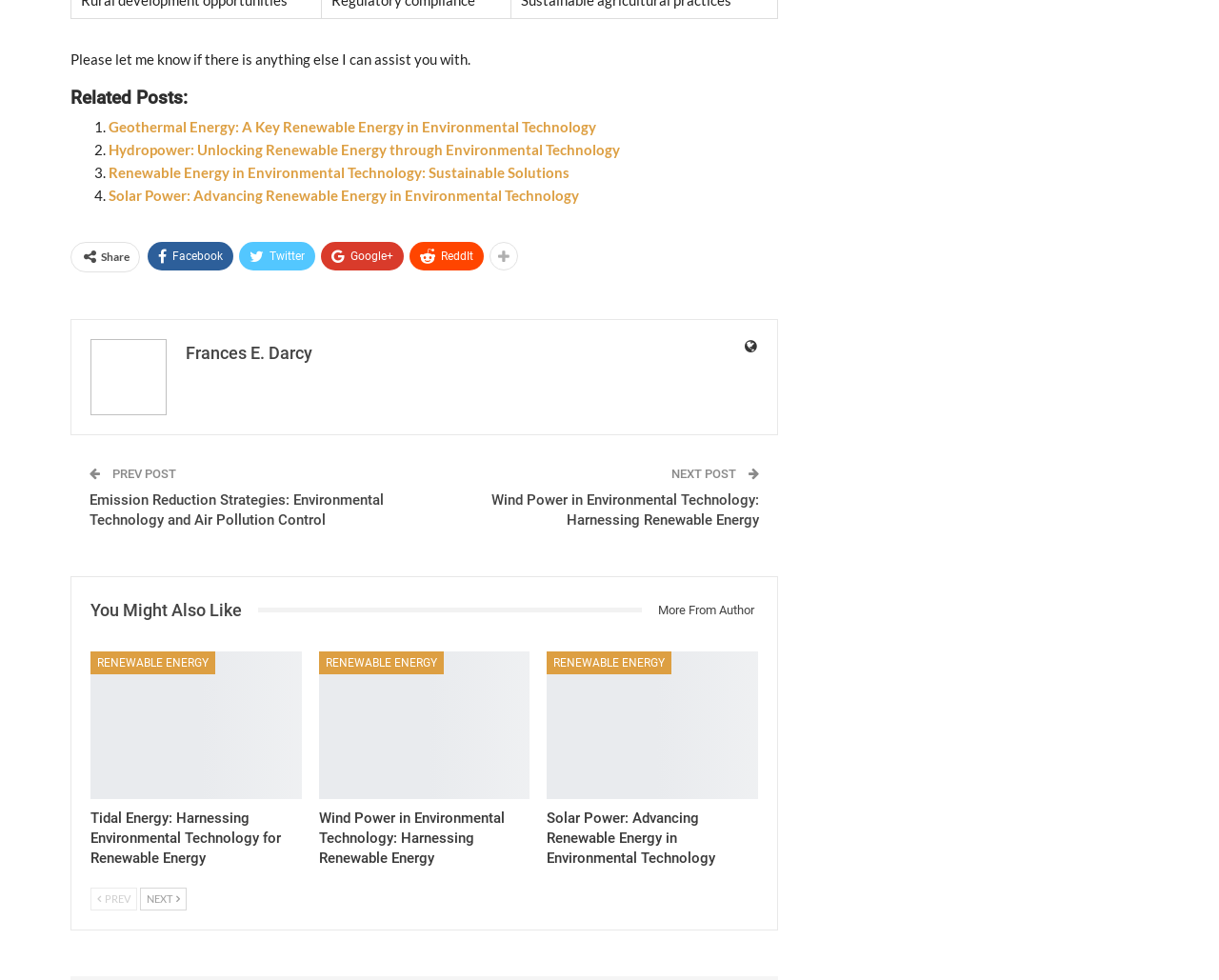Identify the bounding box coordinates of the part that should be clicked to carry out this instruction: "Share on Facebook".

[0.121, 0.247, 0.191, 0.276]